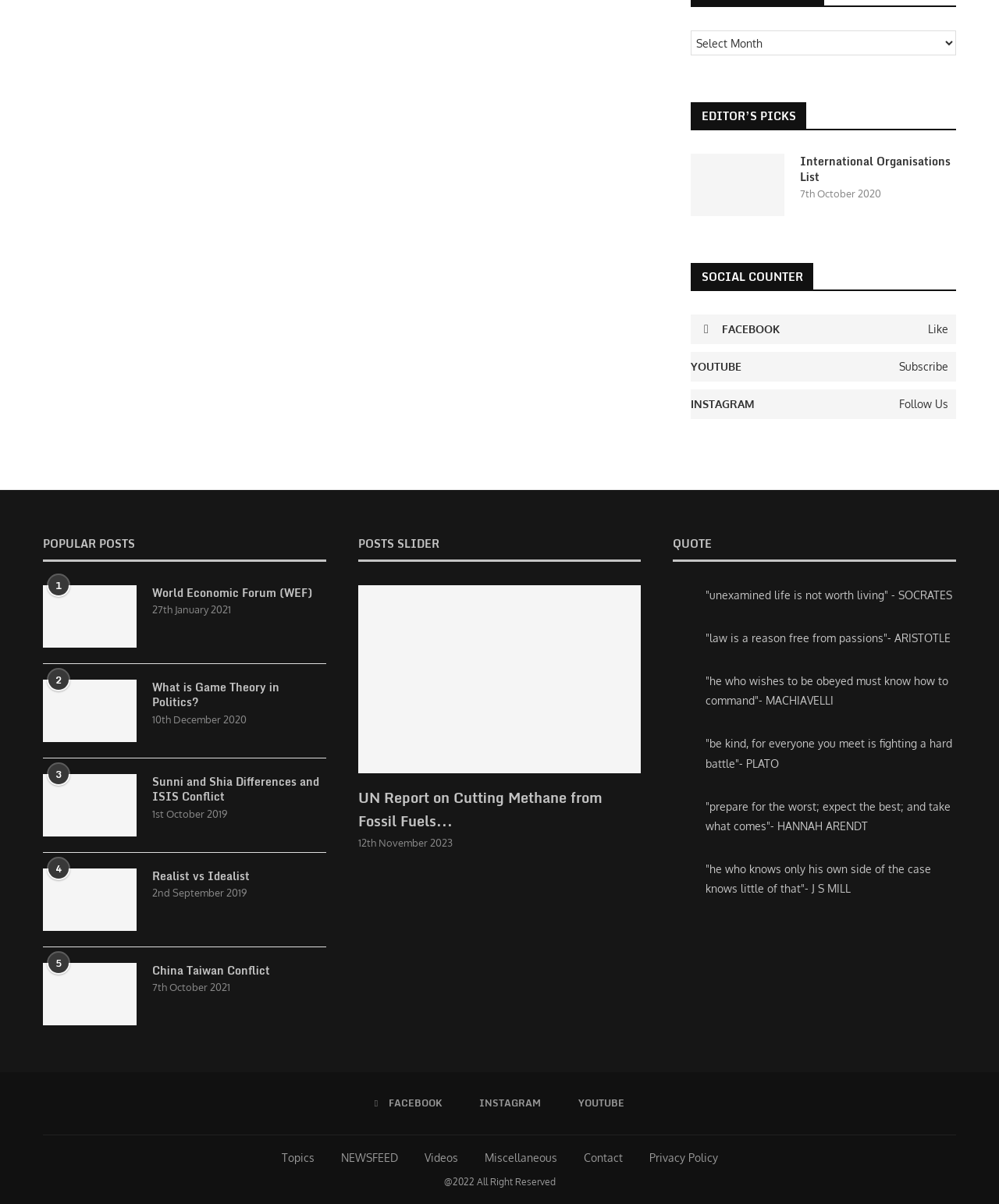Identify the bounding box coordinates of the region that should be clicked to execute the following instruction: "Follow Us on INSTAGRAM".

[0.691, 0.324, 0.957, 0.348]